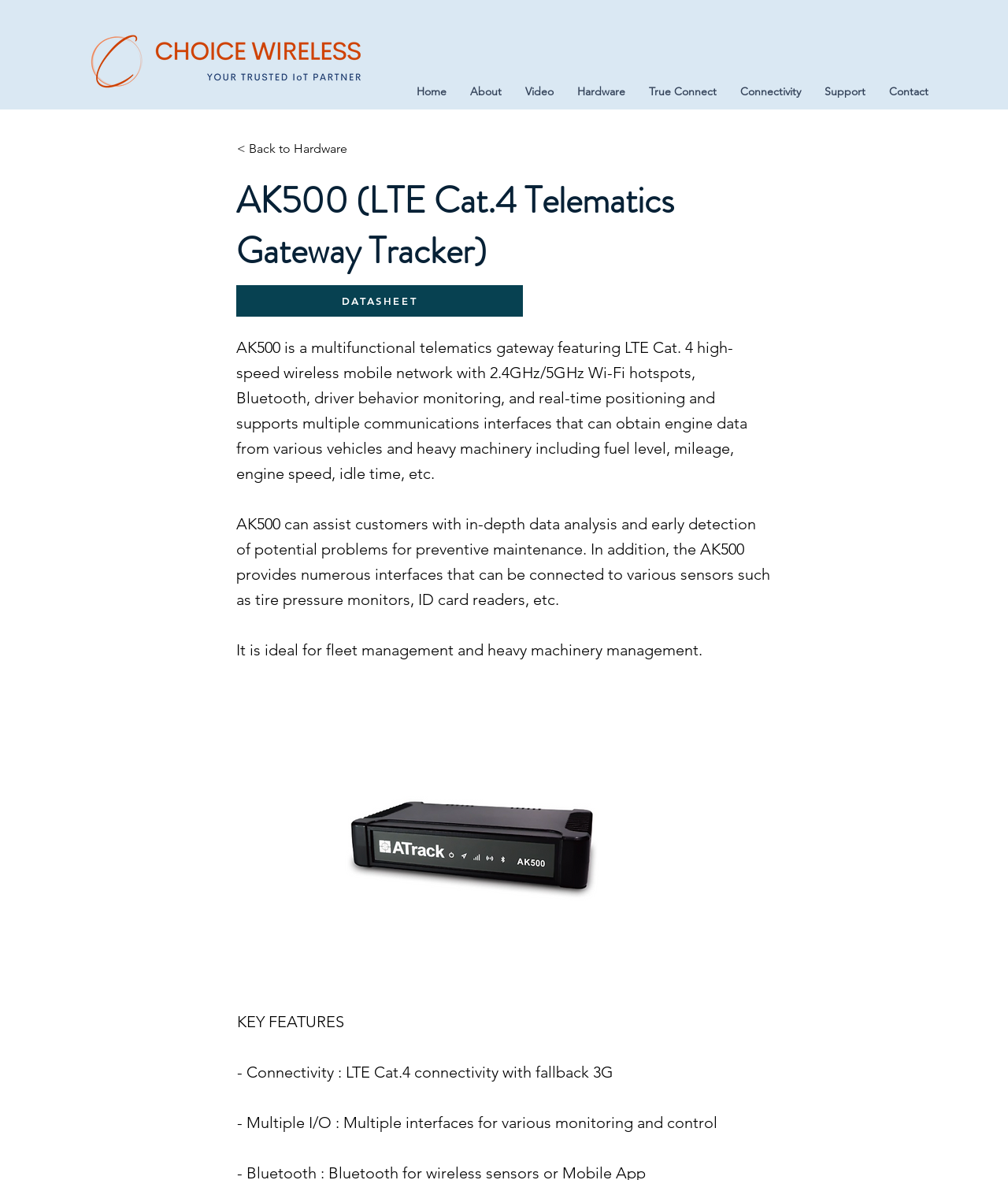Please identify the bounding box coordinates of the element that needs to be clicked to perform the following instruction: "view datasheet".

[0.234, 0.242, 0.519, 0.268]